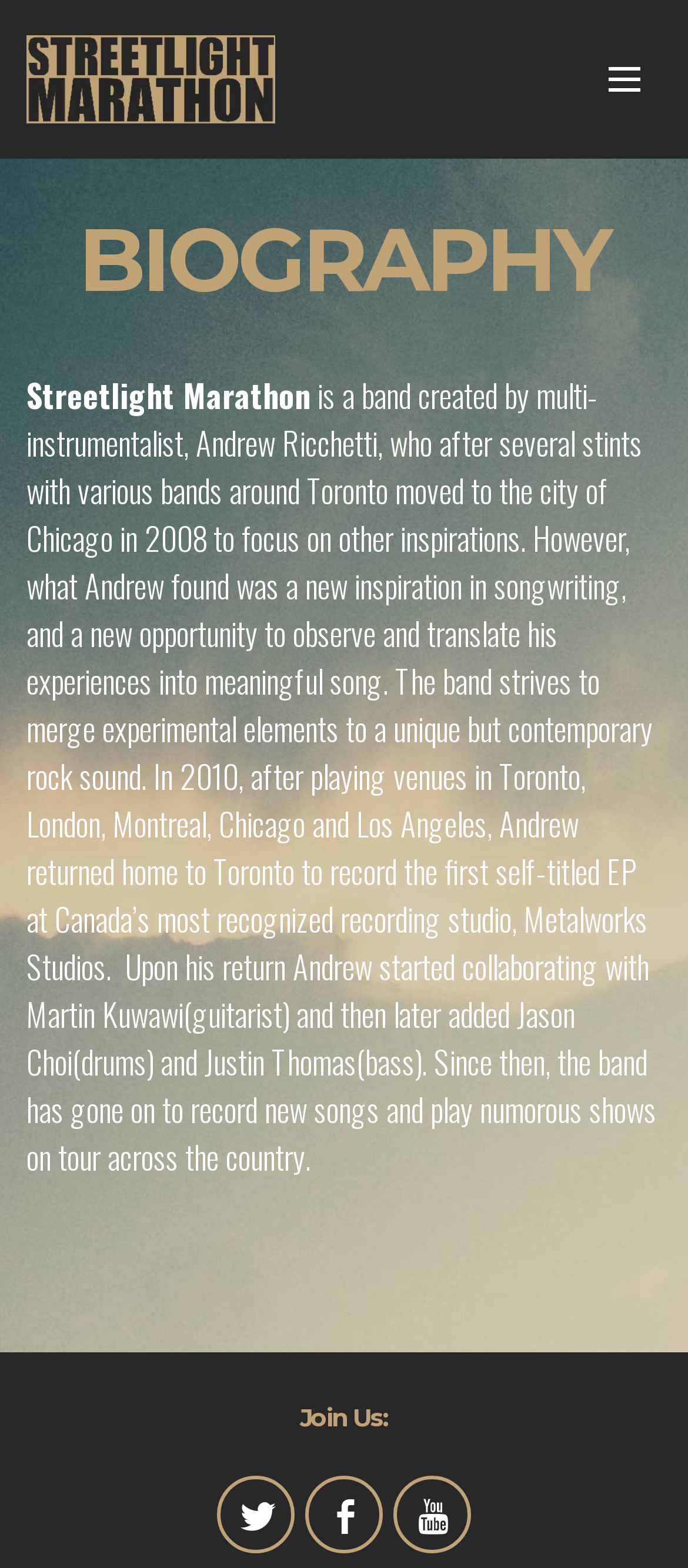Provide the bounding box coordinates for the UI element that is described by this text: "title="YouTube"". The coordinates should be in the form of four float numbers between 0 and 1: [left, top, right, bottom].

[0.571, 0.942, 0.684, 0.991]